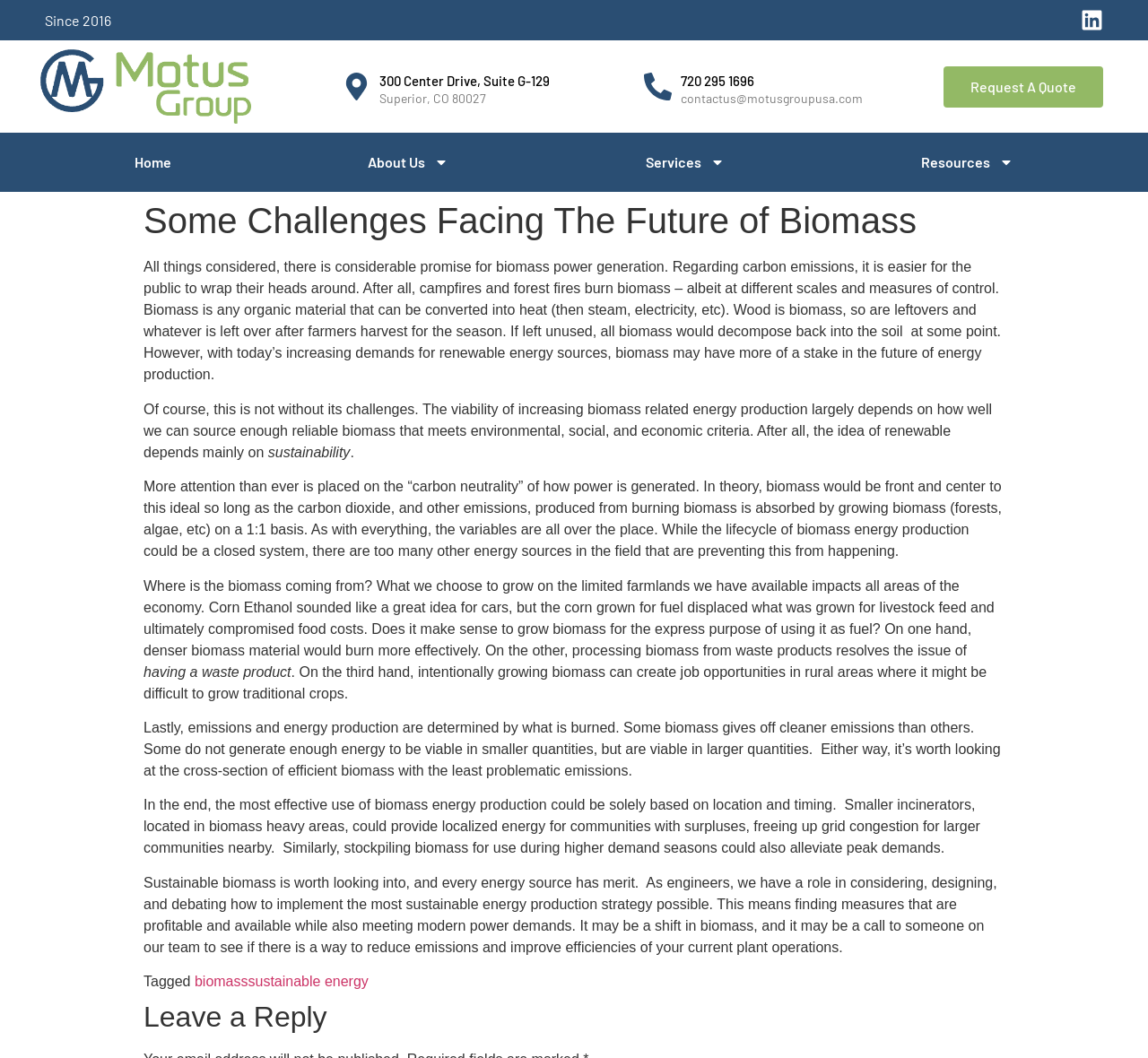What is biomass?
Look at the image and answer with only one word or phrase.

Organic material